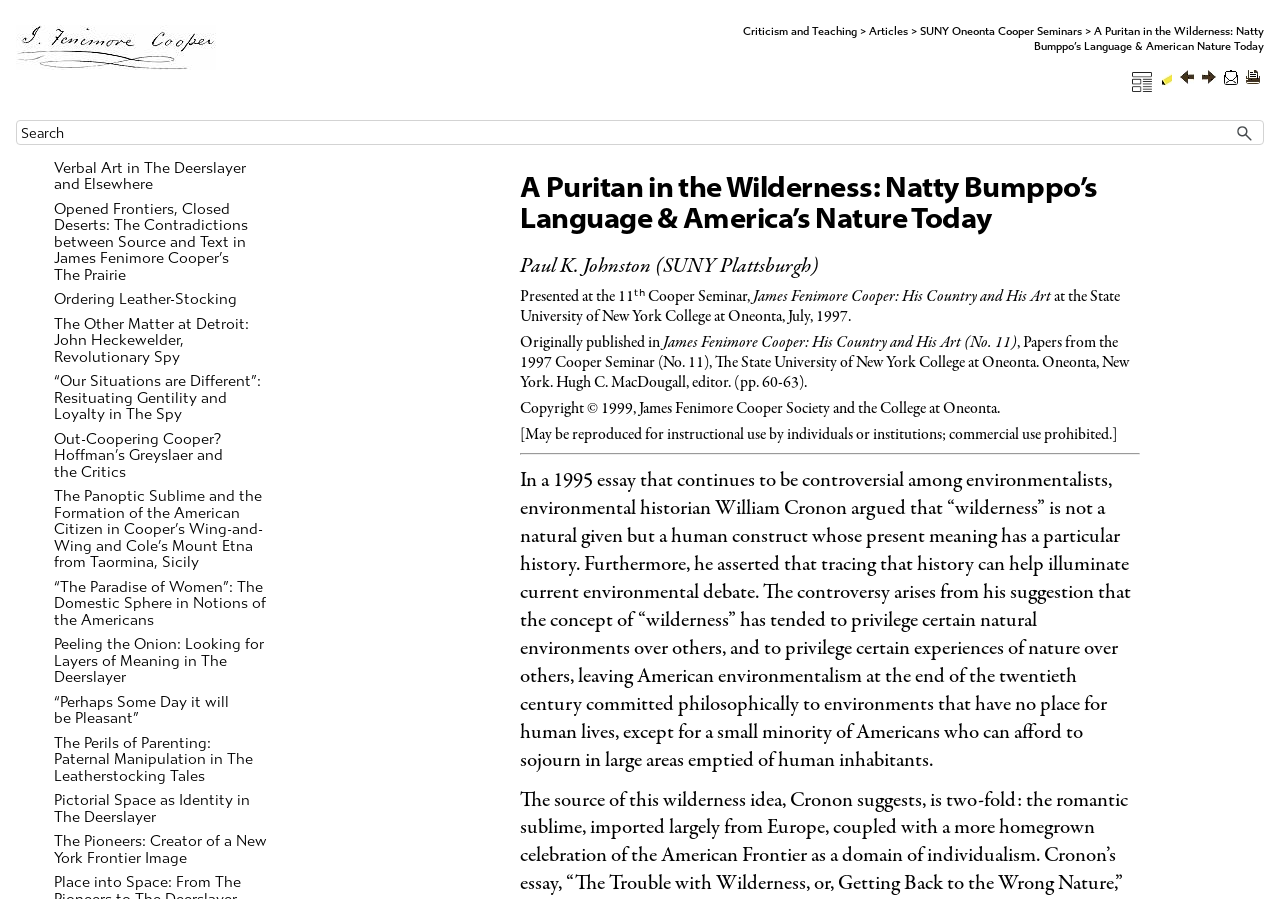What is the text of the first link on the page?
Examine the screenshot and reply with a single word or phrase.

The Novels of John Richardson, The Canadian Cooper